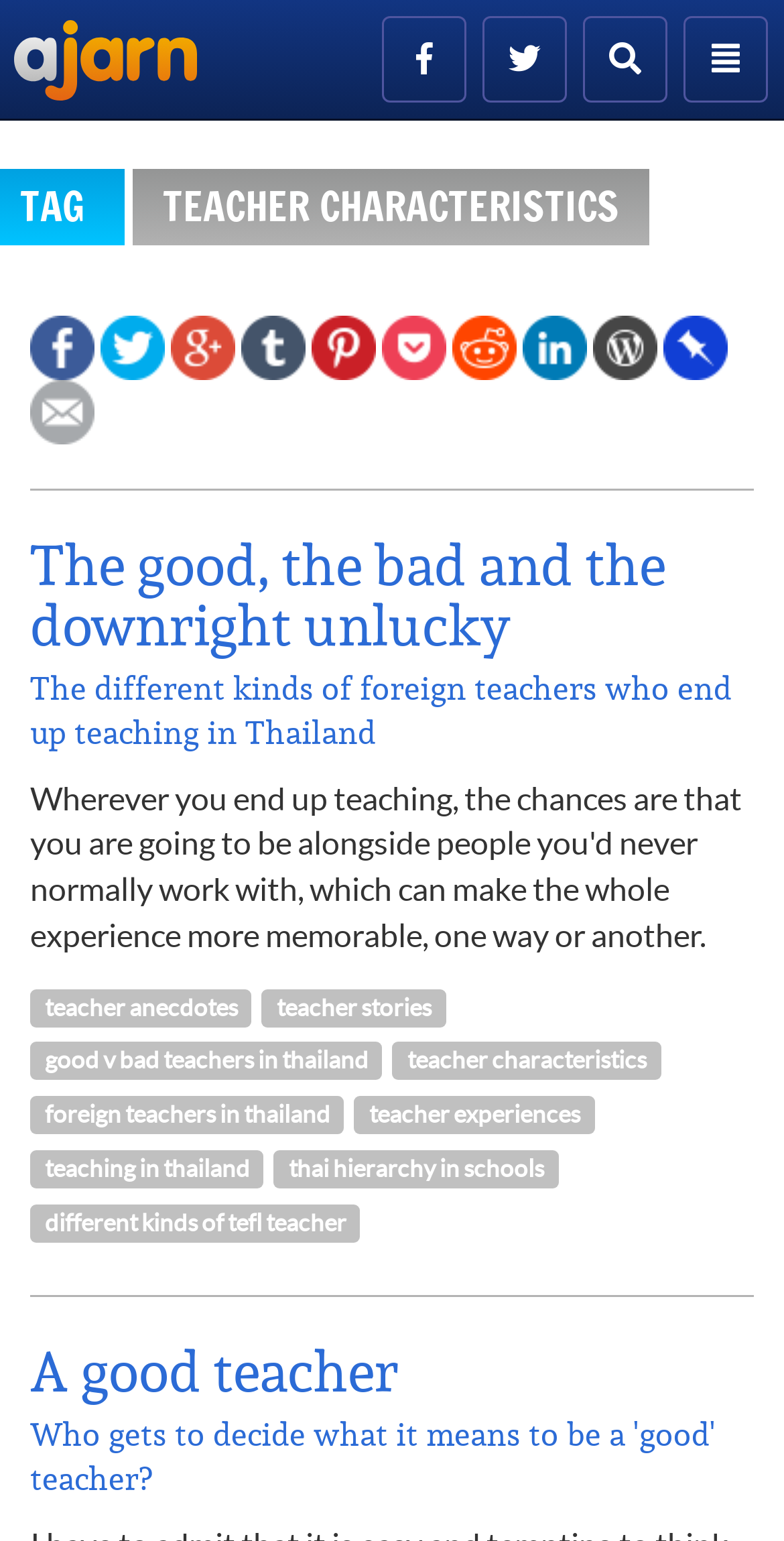Please provide a detailed answer to the question below by examining the image:
How many headings are there on the webpage?

I counted the number of headings on the webpage by looking at the text with a larger font size. I found 4 headings: 'TEACHER CHARACTERISTICS', 'The good, the bad and the downright unlucky', 'The different kinds of foreign teachers who end up teaching in Thailand', and 'A good teacher'.